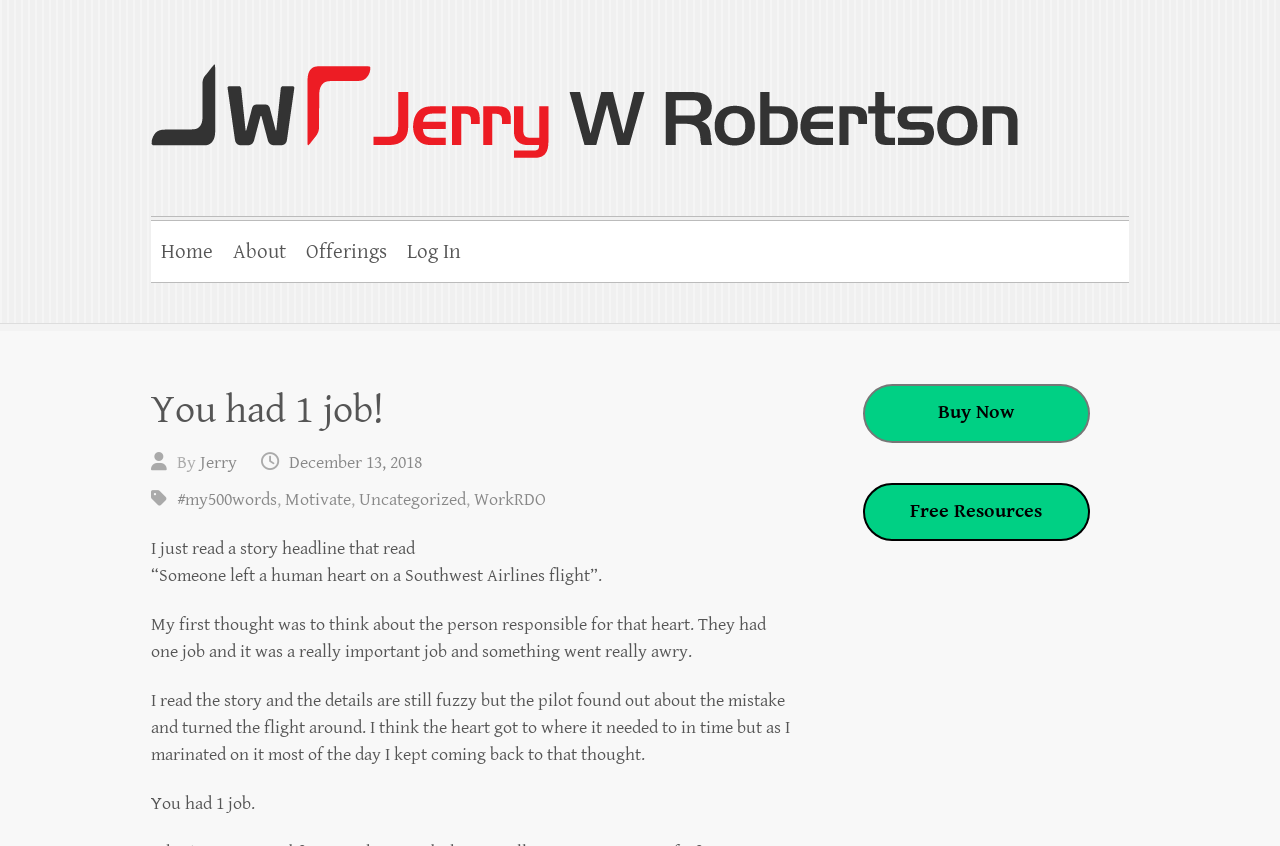What is the tone of the article?
Respond with a short answer, either a single word or a phrase, based on the image.

Reflective